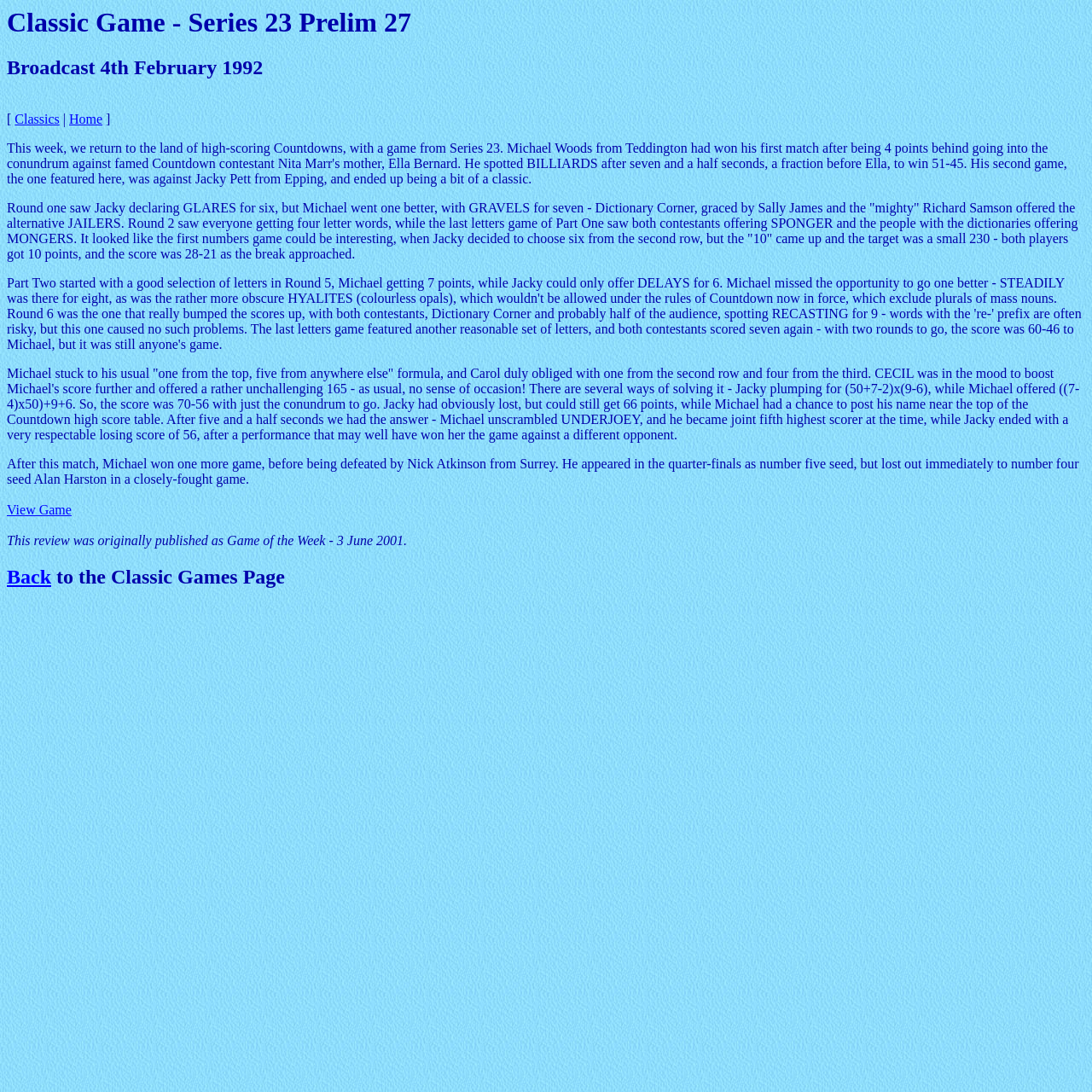Provide the bounding box coordinates of the HTML element described by the text: "Home". The coordinates should be in the format [left, top, right, bottom] with values between 0 and 1.

[0.063, 0.103, 0.094, 0.116]